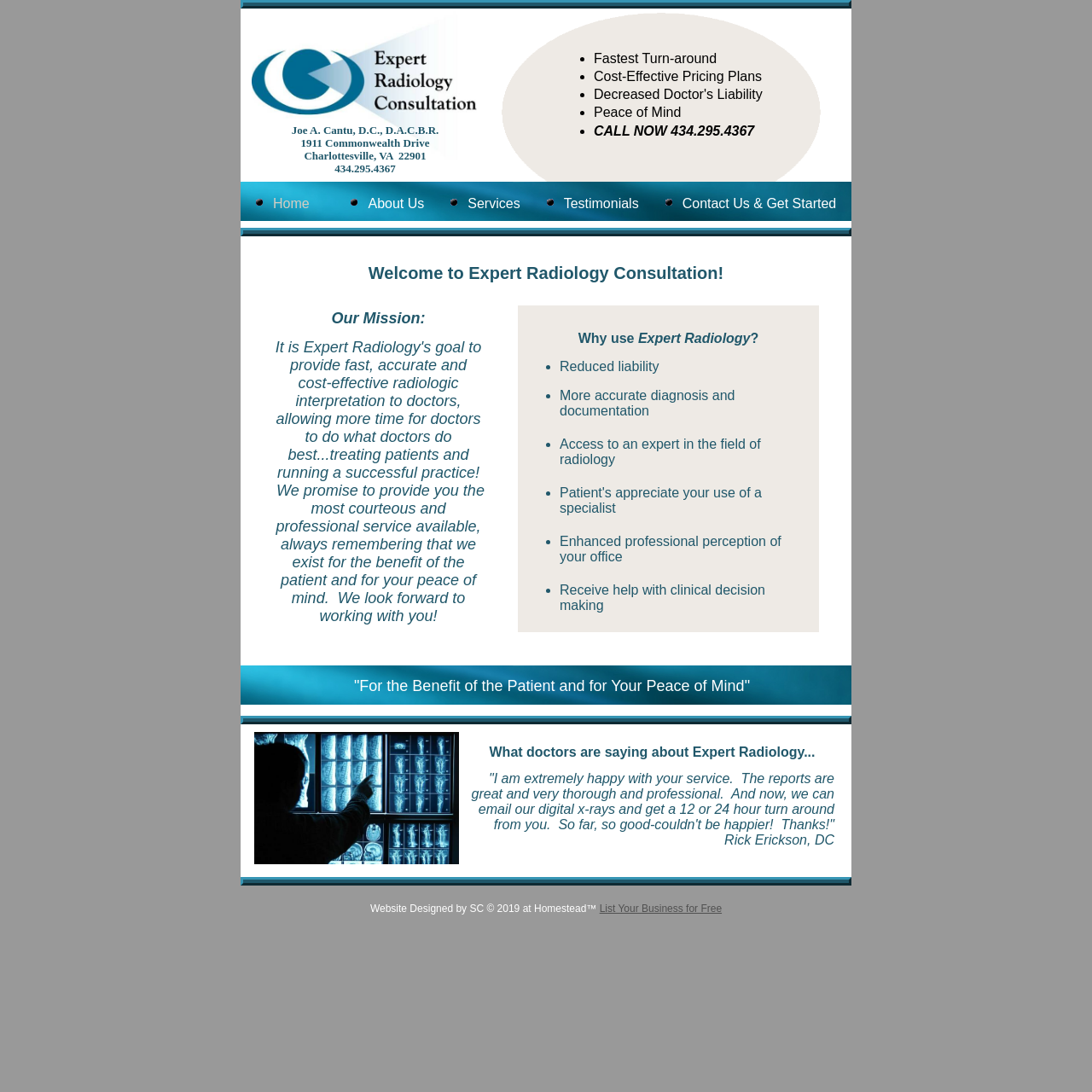What is the name of the doctor?
From the image, provide a succinct answer in one word or a short phrase.

Joe A. Cantu